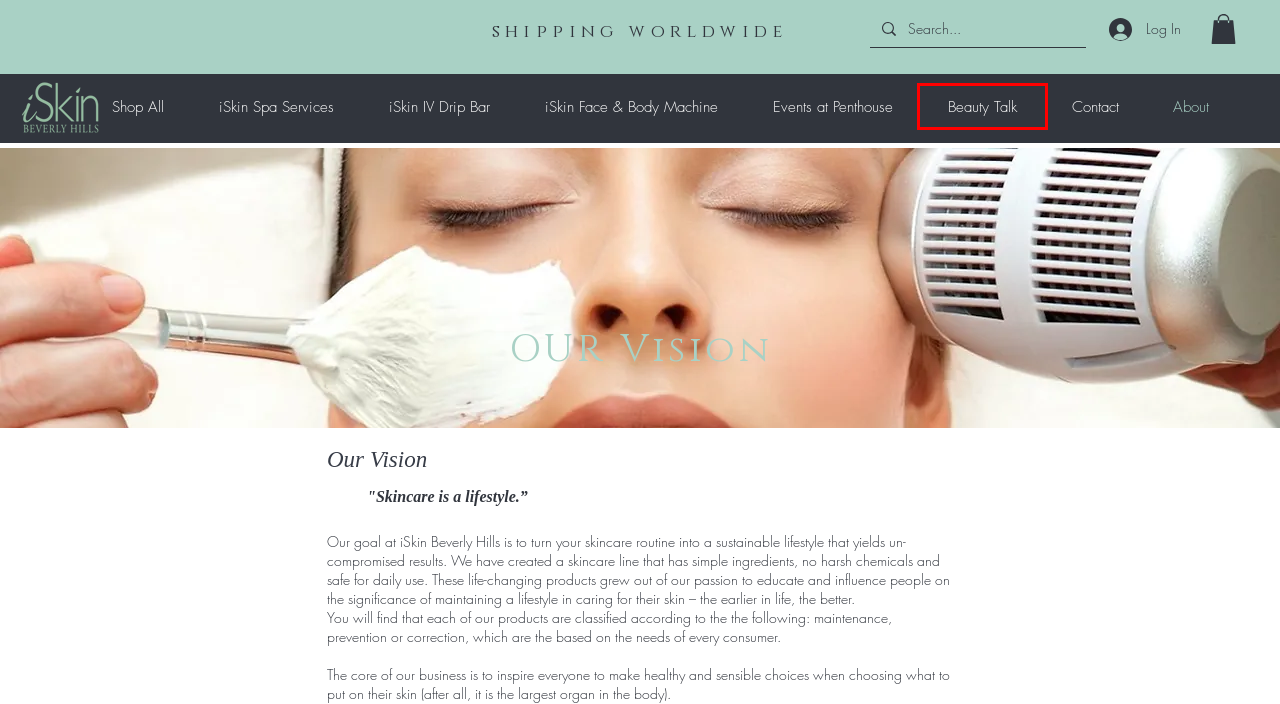Using the screenshot of a webpage with a red bounding box, pick the webpage description that most accurately represents the new webpage after the element inside the red box is clicked. Here are the candidates:
A. Shop All | iSkin Beverly Hills
B. iSkin Face & Body Machine | iSkin Beverly Hills
C. Beauty Talk | iSkin Beverly Hills
D. iSkin Spa Services | iSkin Beverly Hills
E. Home | iSkin Beverly Hills
F. Contact | iSkin Beverly Hills
G. iSkin IV Drip Bar | iSkin Beverly Hills
H. Store Policy | iSkin Beverly Hills

C